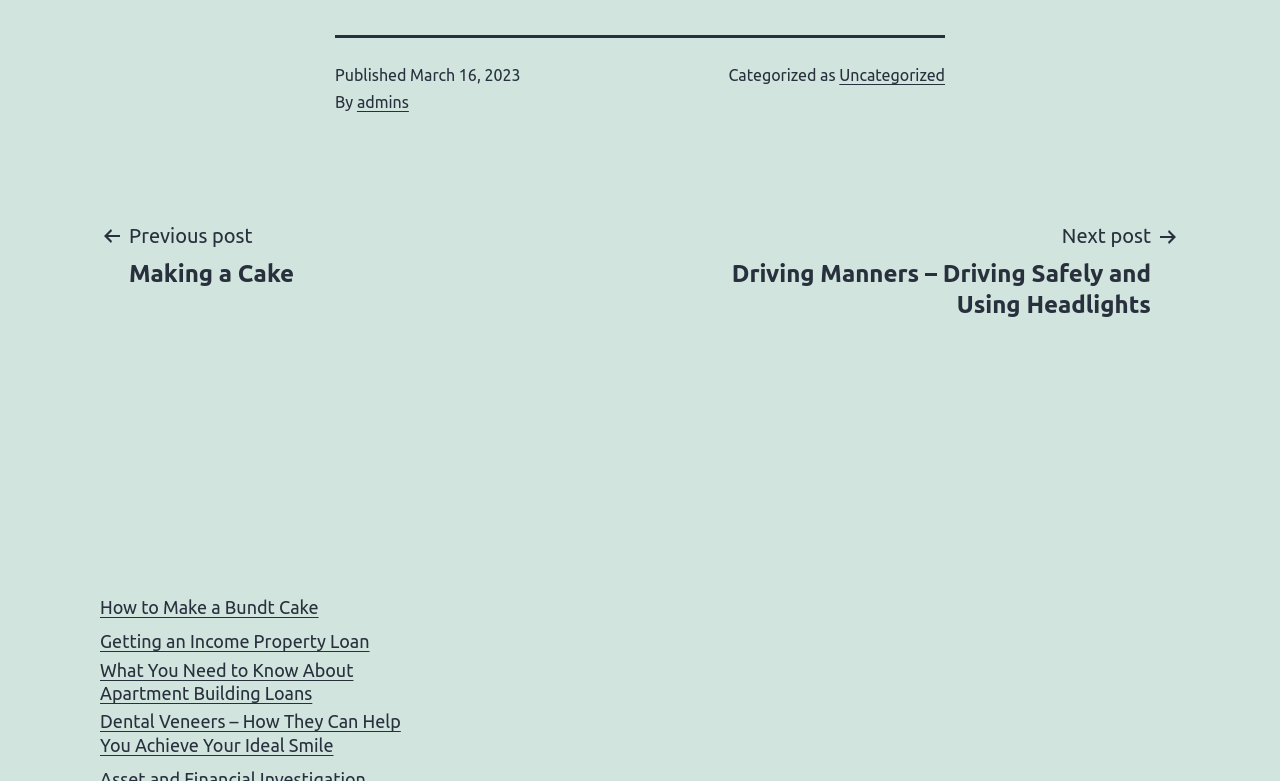Highlight the bounding box coordinates of the region I should click on to meet the following instruction: "Read about making a bundt cake".

[0.078, 0.763, 0.249, 0.793]